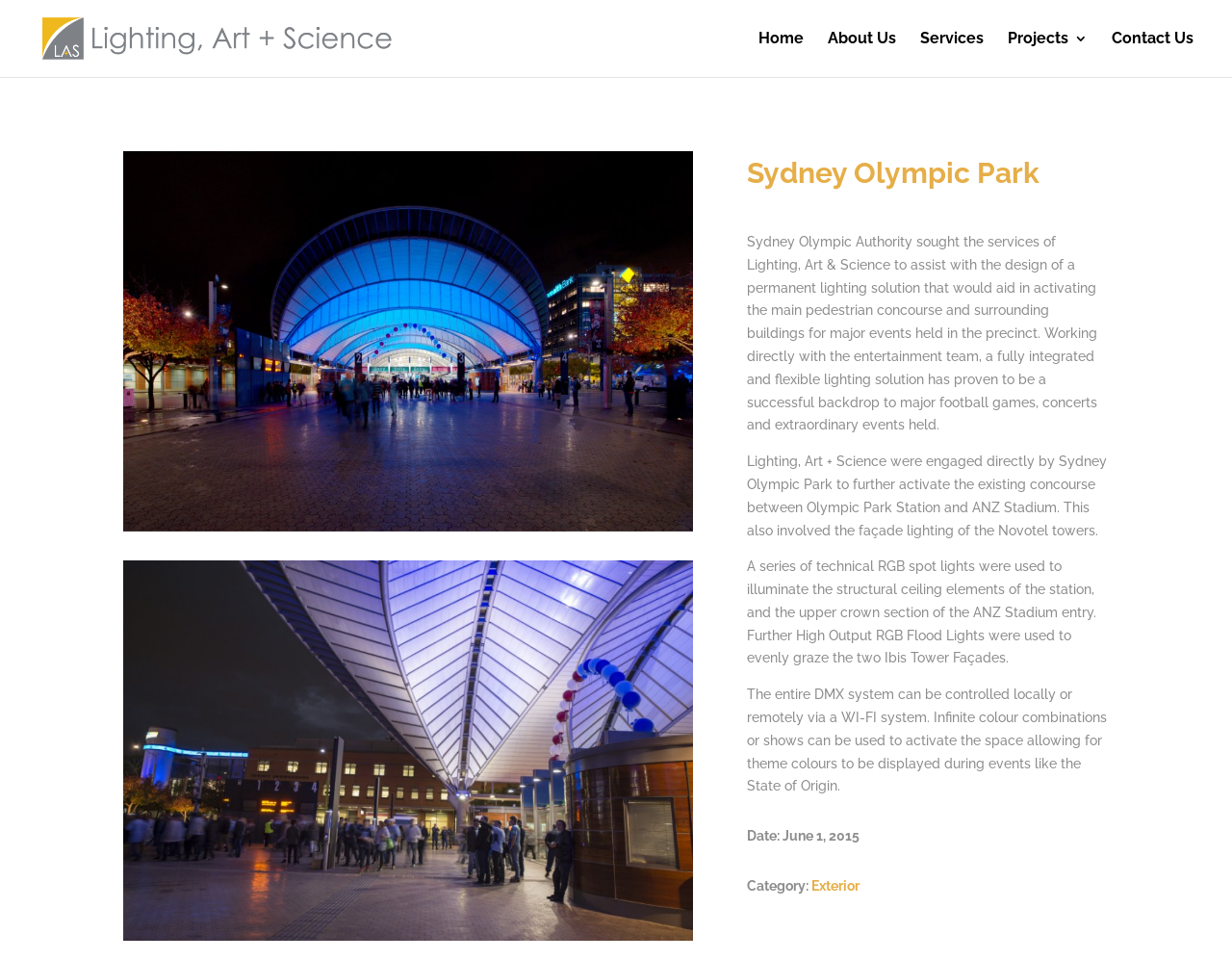How many links are in the top navigation bar?
Please provide a single word or phrase as your answer based on the screenshot.

5